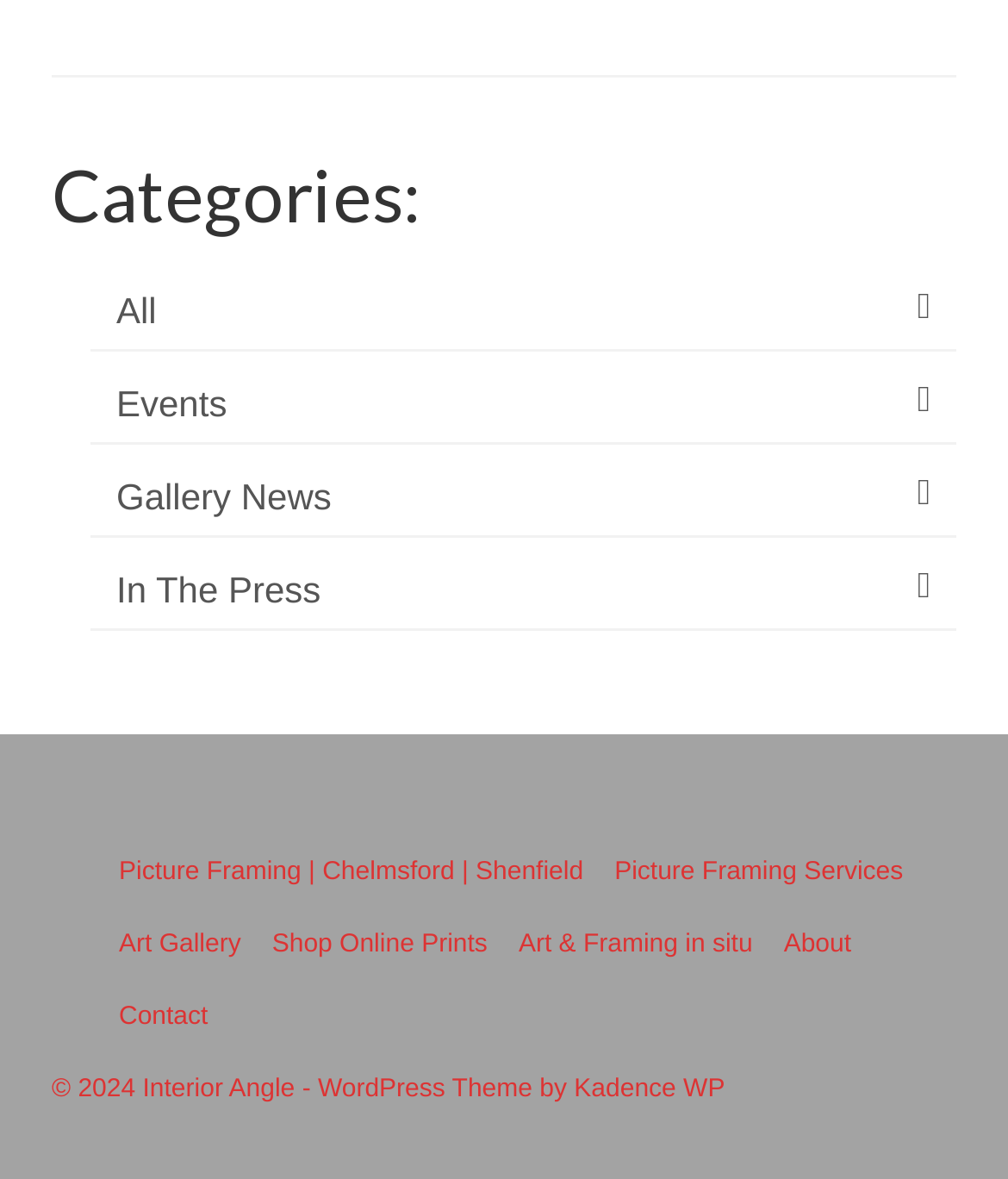Locate the bounding box of the UI element defined by this description: "Art & Framing in situ". The coordinates should be given as four float numbers between 0 and 1, formatted as [left, top, right, bottom].

[0.499, 0.772, 0.762, 0.833]